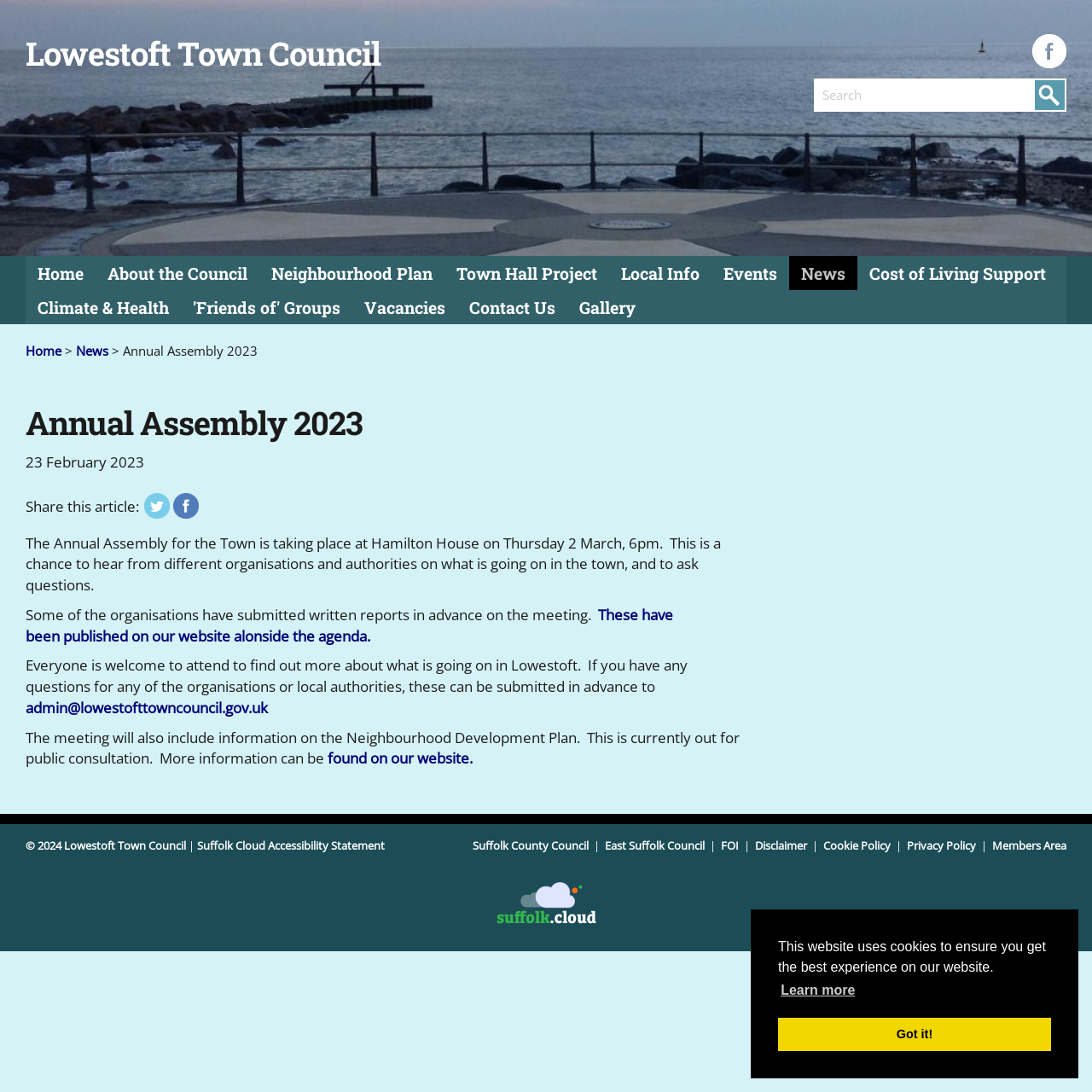Identify the first-level heading on the webpage and generate its text content.

Lowestoft Town Council